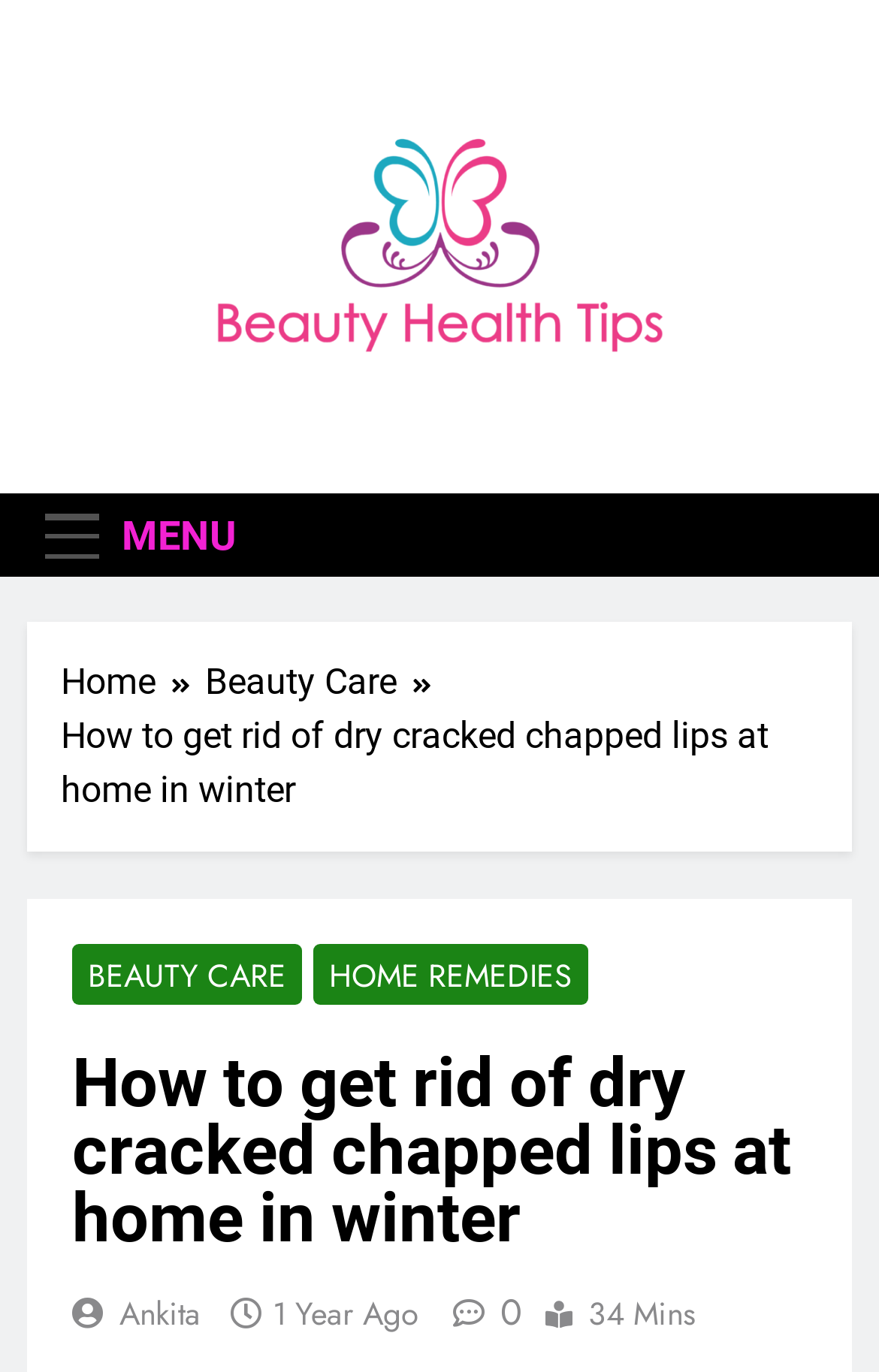What is the category of the article?
Please provide a single word or phrase answer based on the image.

Beauty Care